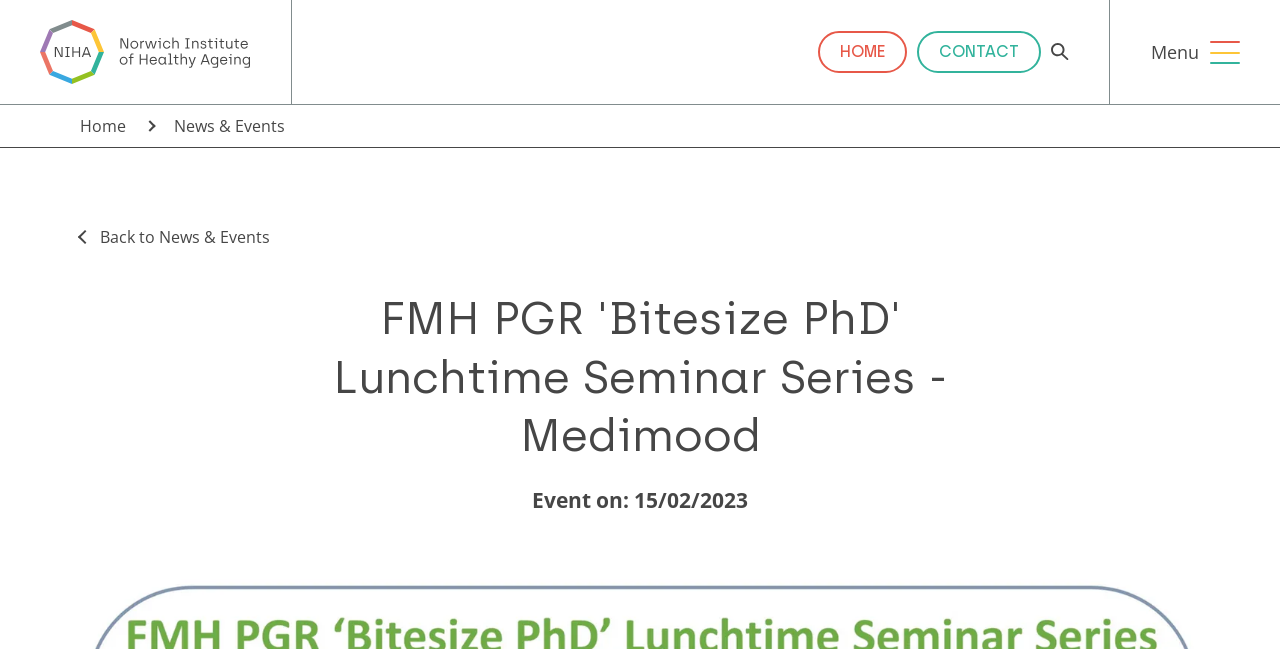From the webpage screenshot, identify the region described by What is NIHA?. Provide the bounding box coordinates as (top-left x, top-left y, bottom-right x, bottom-right y), with each value being a floating point number between 0 and 1.

[0.073, 0.56, 0.484, 0.623]